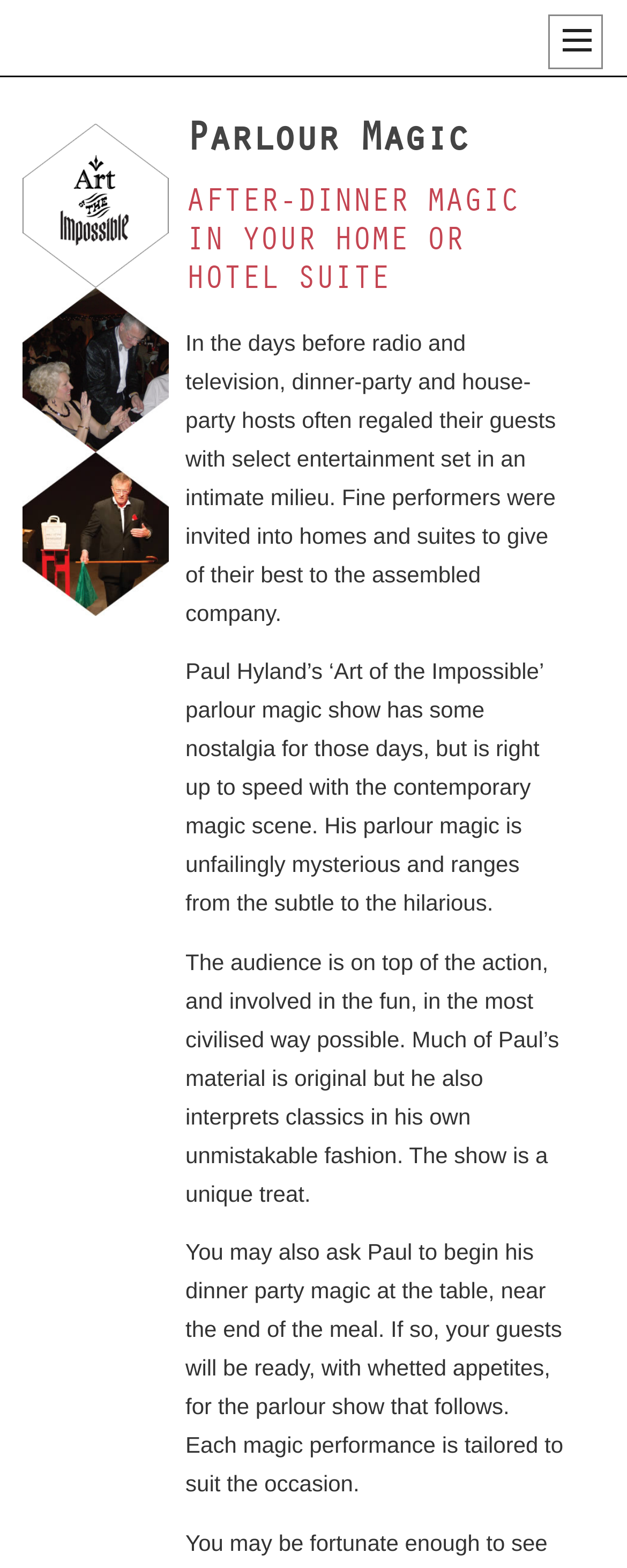What is the role of the audience in the magic show? Using the information from the screenshot, answer with a single word or phrase.

Involved